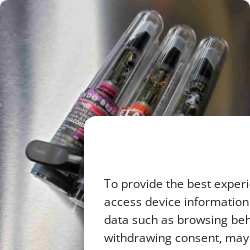How many vape cartridges are showcased in the image?
Examine the screenshot and reply with a single word or phrase.

Three